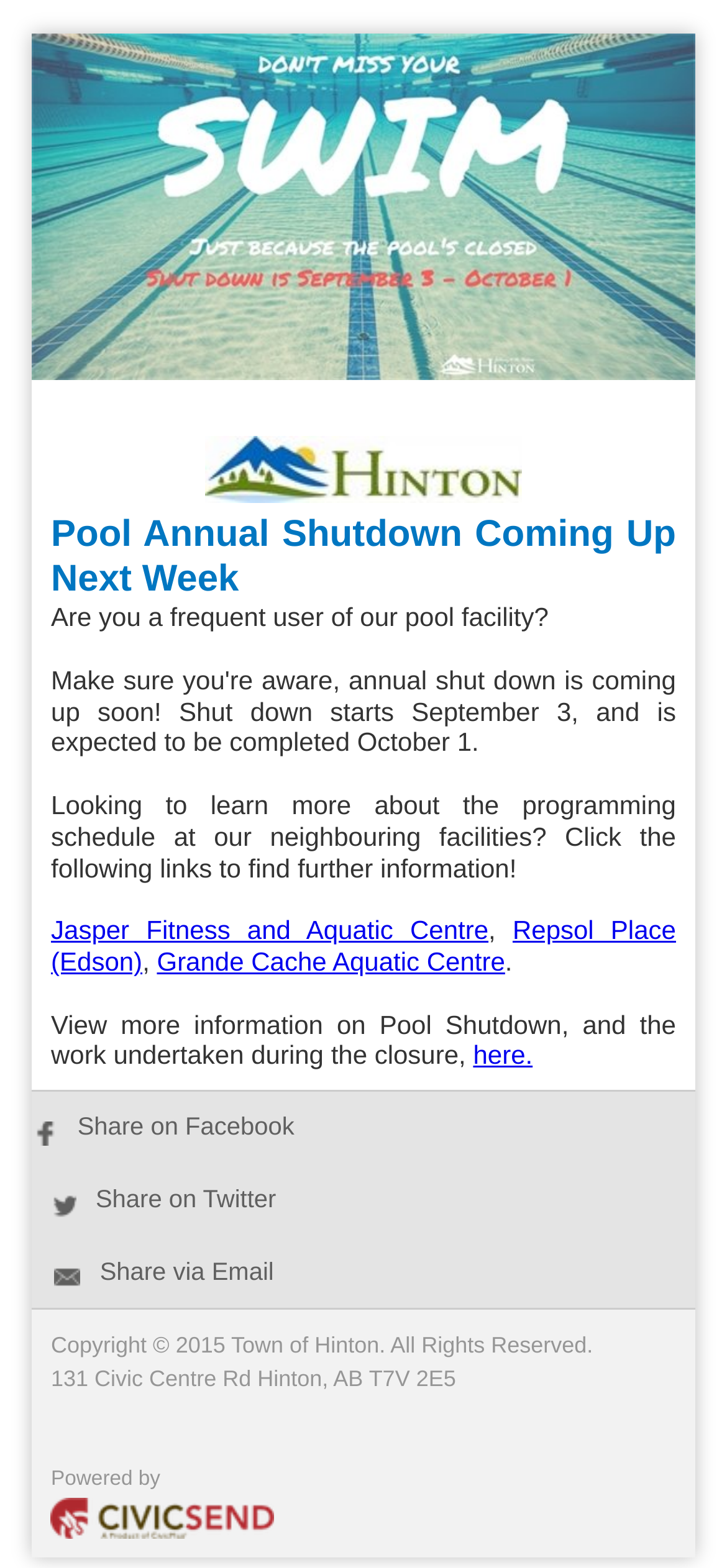Identify the bounding box coordinates for the UI element described as: "Jasper Fitness and Aquatic Centre". The coordinates should be provided as four floats between 0 and 1: [left, top, right, bottom].

[0.07, 0.584, 0.672, 0.603]